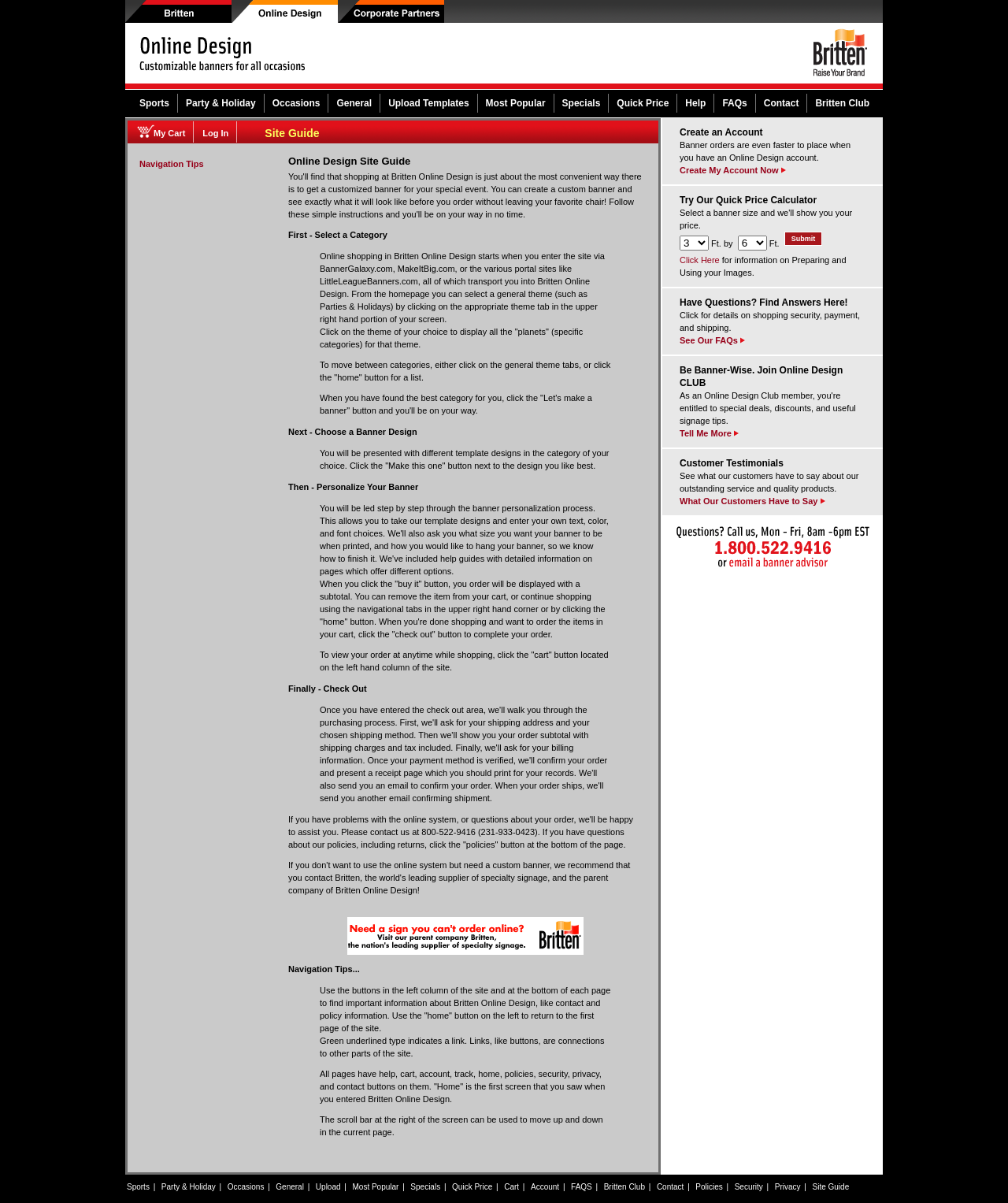Give a concise answer using only one word or phrase for this question:
What is the phone number to contact for assistance?

800-522-9416